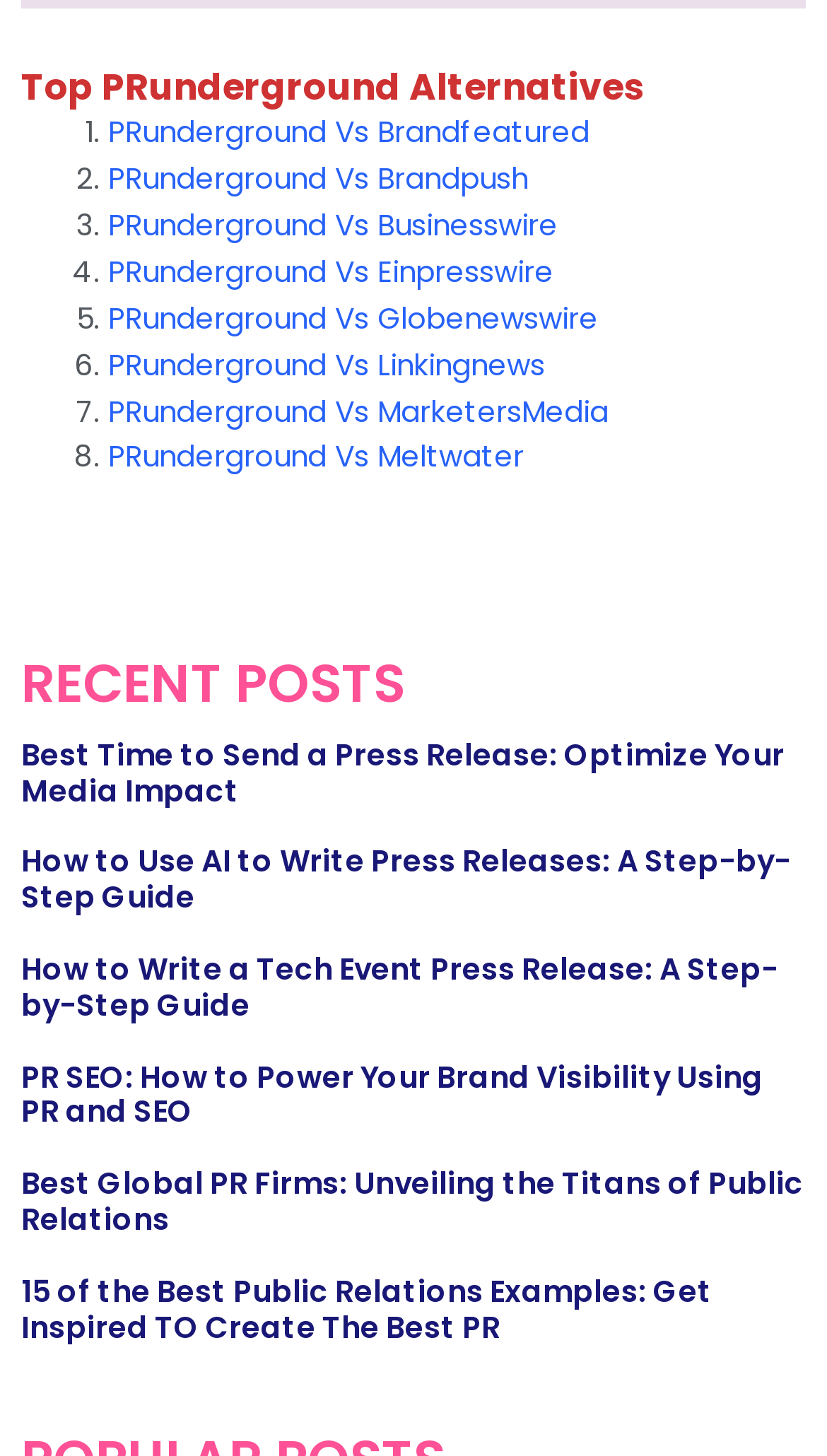Select the bounding box coordinates of the element I need to click to carry out the following instruction: "Read the article about the best time to send a press release".

[0.026, 0.504, 0.949, 0.557]